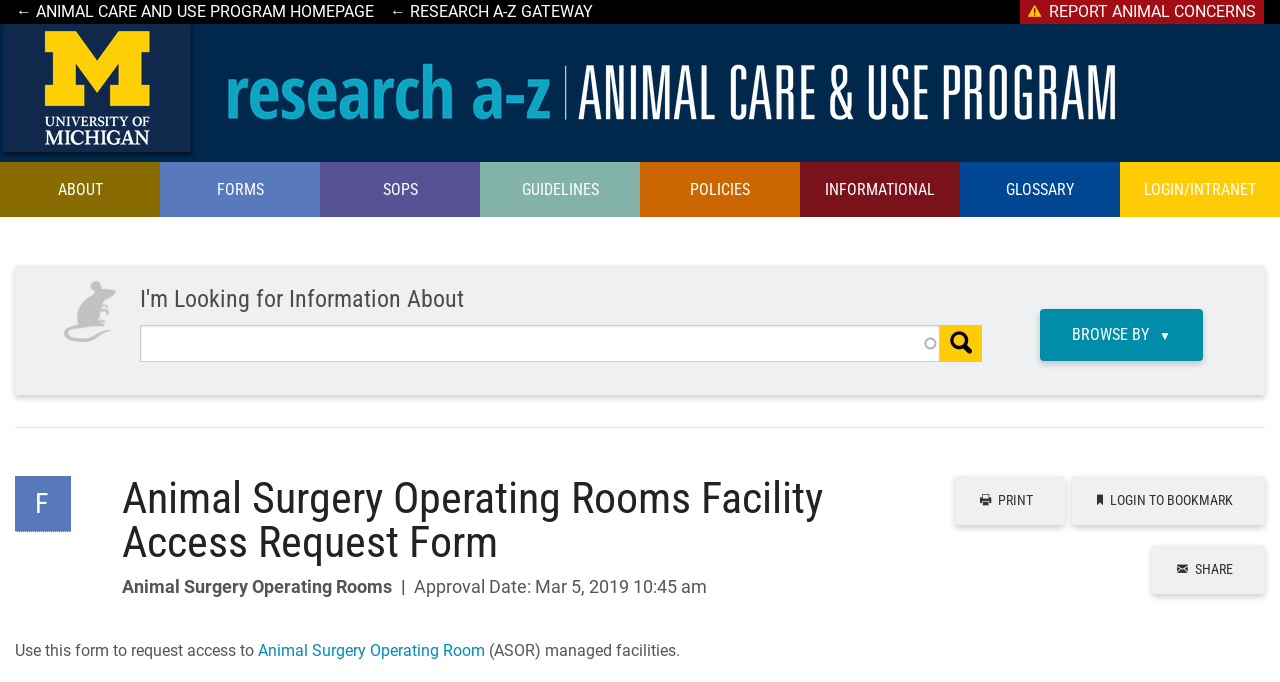What is the date mentioned at the bottom of the webpage?
Give a single word or phrase answer based on the content of the image.

Mar 5, 2019 10:45 am